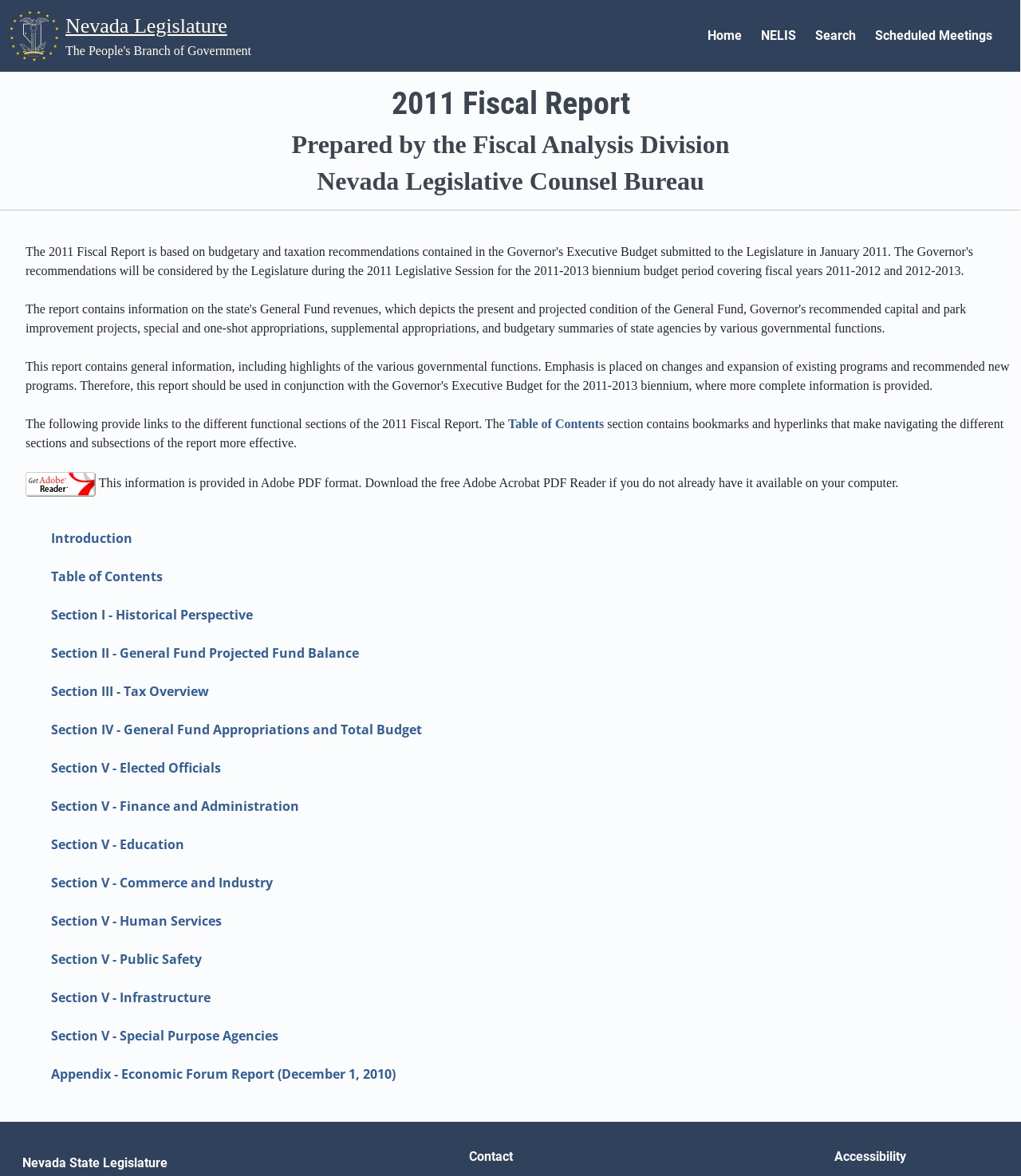Generate a thorough explanation of the webpage's elements.

The webpage is titled "Fiscal Report 2011" and appears to be a government report. At the top left corner, there is a Nevada Legislature Seal image, accompanied by a link to the Nevada Legislature's website. Next to it, there is a link to the "Nevada Legislature The People's Branch of Government" webpage. 

On the top right corner, there are several links to different sections of the website, including "Home", "NELIS", "Search", and "Scheduled Meetings". 

Below these links, there are three headings: "2011 Fiscal Report", "Prepared by the Fiscal Analysis Division", and "Nevada Legislative Counsel Bureau". 

A horizontal separator line divides the headings from the main content area. In the main content area, there is a section titled "Executive Budget" with two instances of the same text. Below it, there is a paragraph of text explaining that the following links provide access to different functional sections of the 2011 Fiscal Report. 

The links are organized into a list, with each link representing a different section of the report, such as "Table of Contents", "Introduction", "Section I - Historical Perspective", and so on. There are a total of 14 links in this list. 

To the left of the list, there is a small image and a paragraph of text explaining that the report is available in Adobe PDF format and providing instructions on how to download the Adobe Acrobat PDF Reader. 

At the bottom of the page, there are three links: "Contact", "Accessibility", and a link to the Nevada State Legislature website.